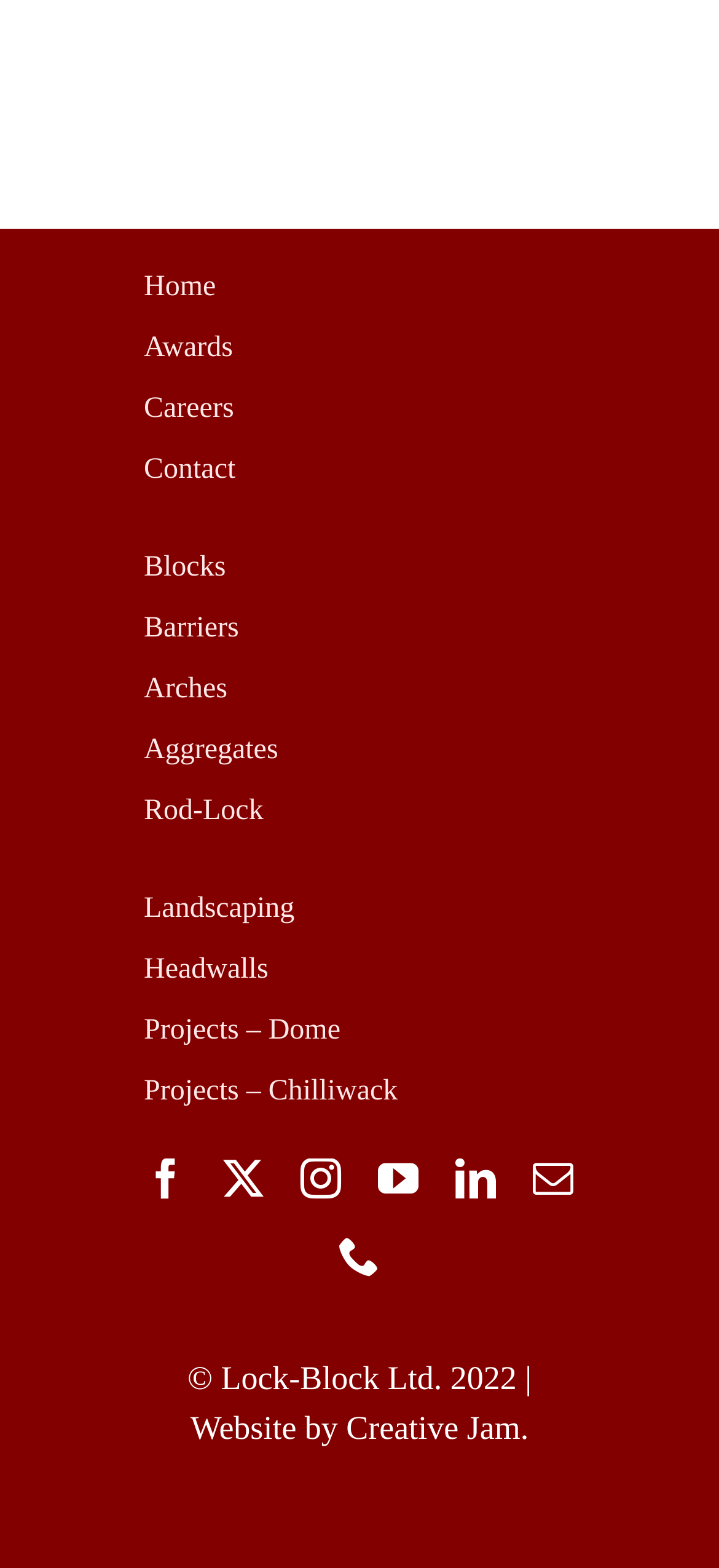Determine the bounding box coordinates of the section to be clicked to follow the instruction: "Click on Home". The coordinates should be given as four float numbers between 0 and 1, formatted as [left, top, right, bottom].

[0.2, 0.173, 0.3, 0.193]